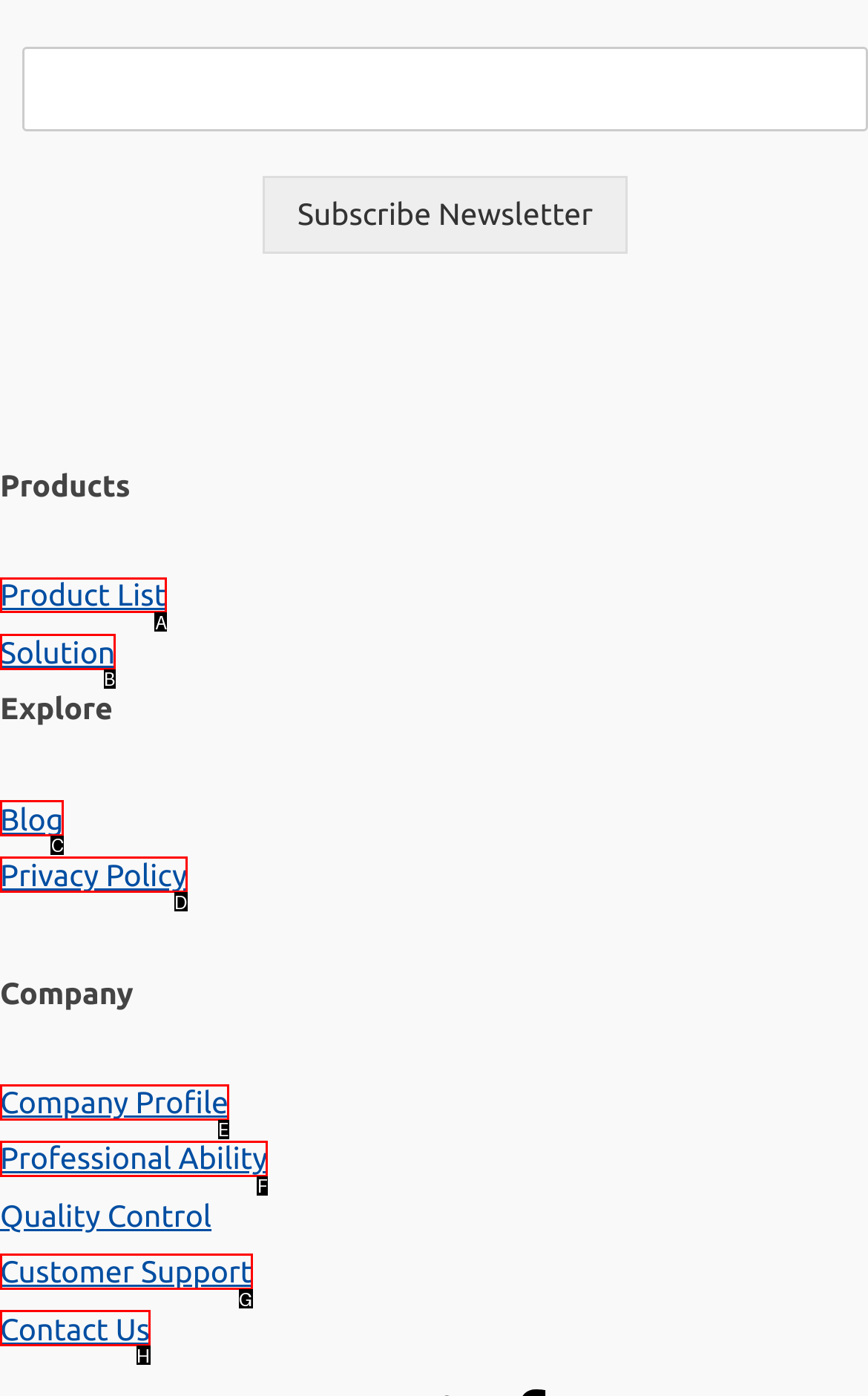Tell me which option I should click to complete the following task: View product list
Answer with the option's letter from the given choices directly.

A